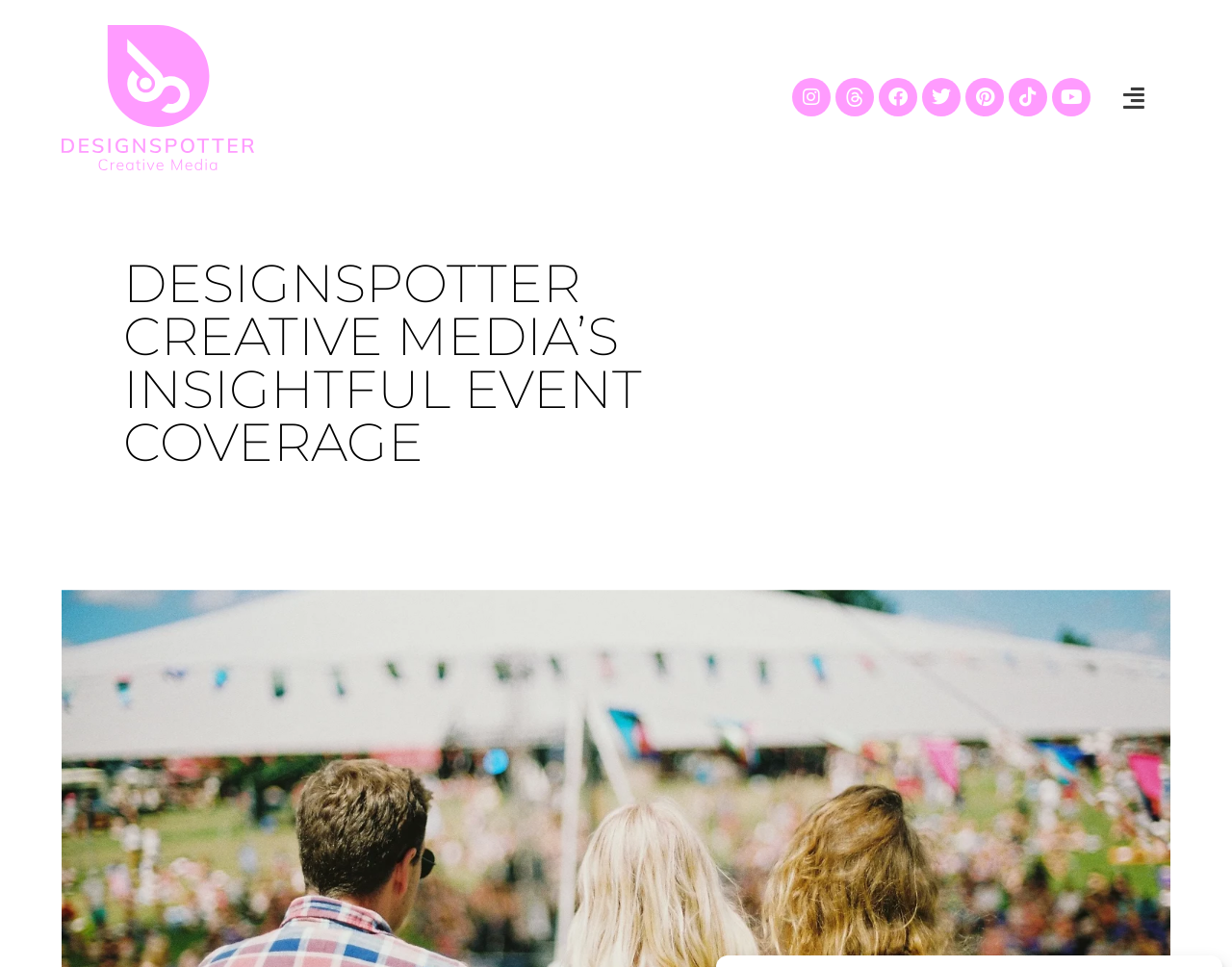Specify the bounding box coordinates of the area that needs to be clicked to achieve the following instruction: "Read the event coverage heading".

[0.1, 0.265, 0.62, 0.484]